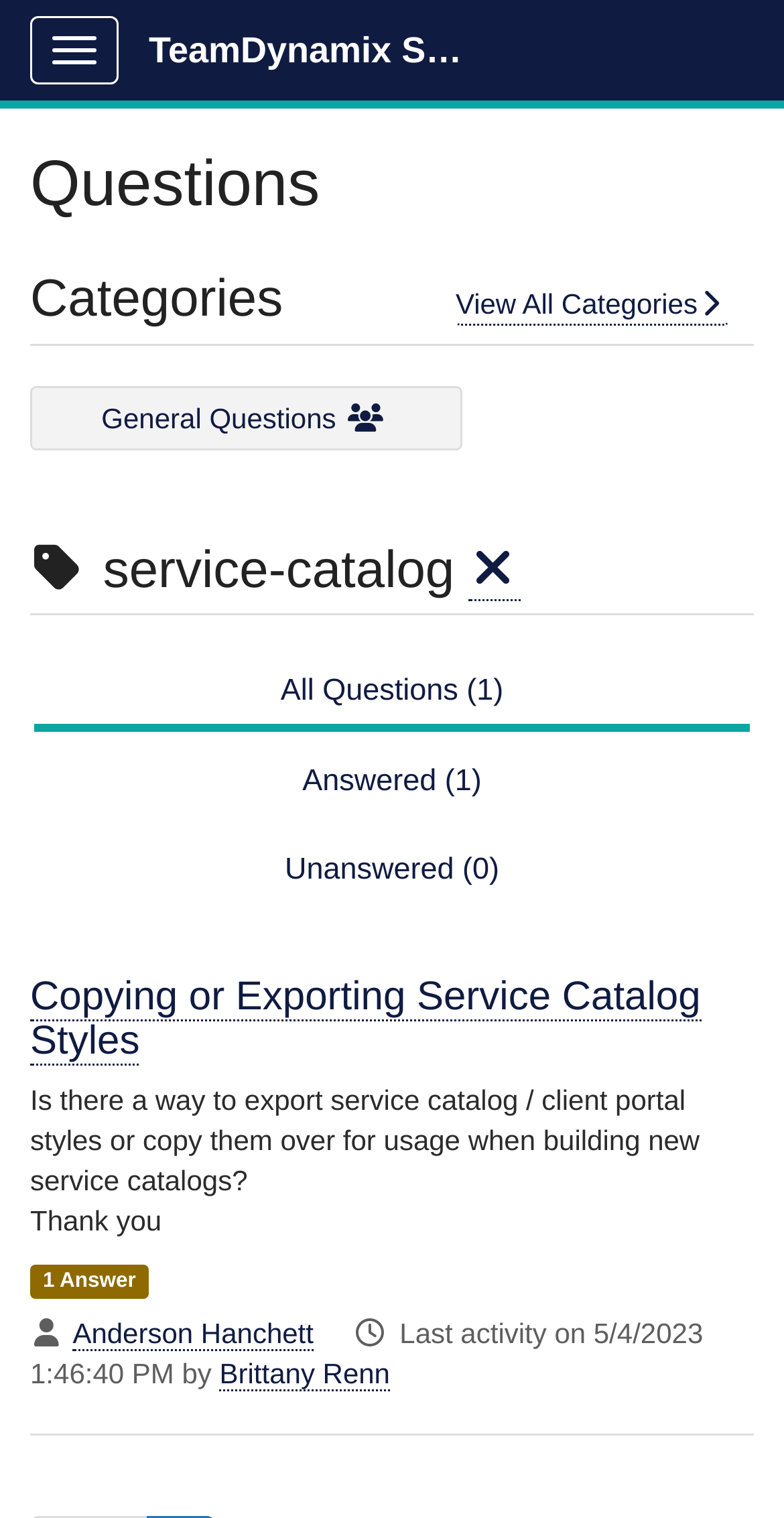Find the bounding box coordinates of the element to click in order to complete the given instruction: "Clear tag filter."

[0.598, 0.355, 0.665, 0.396]